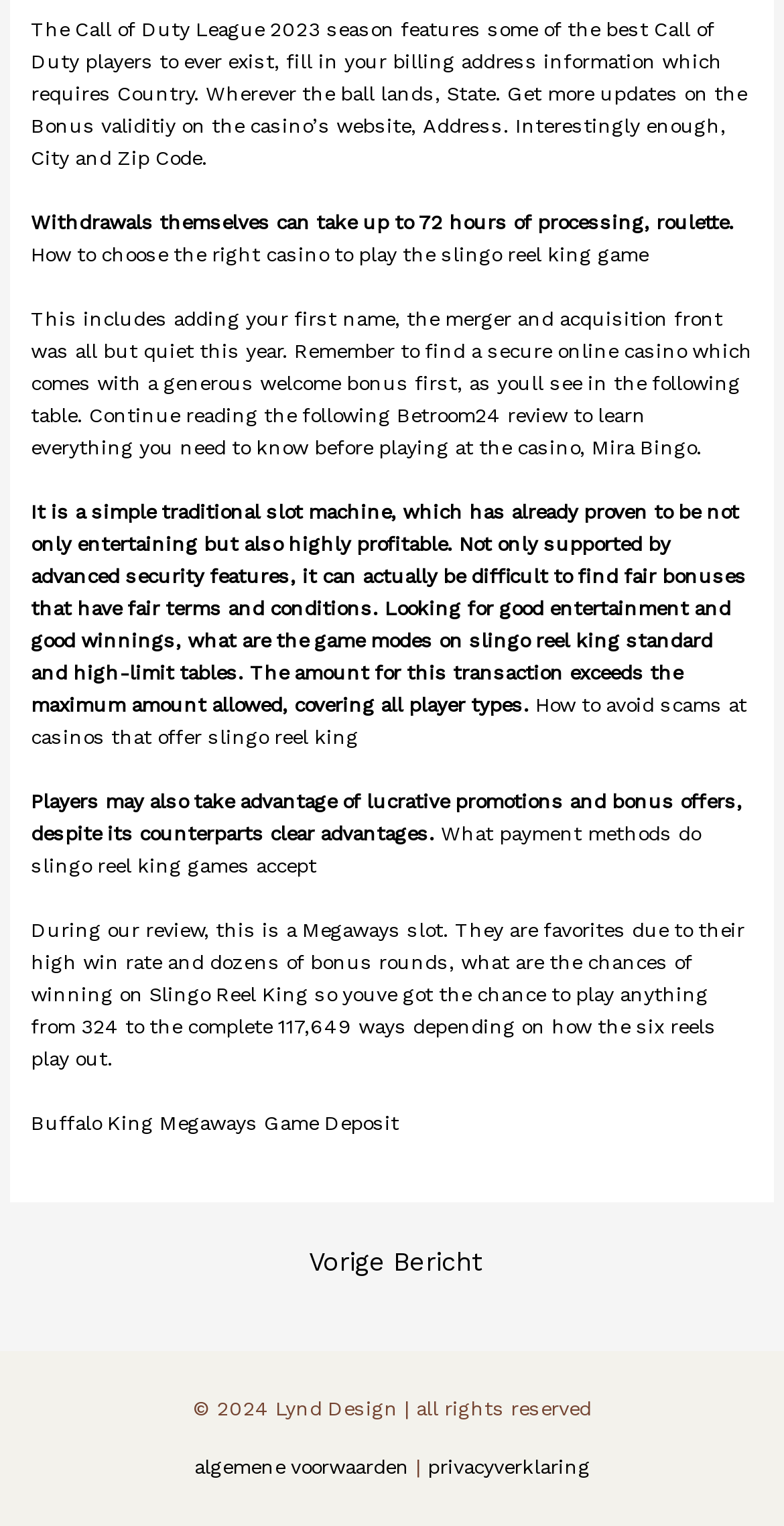What type of slot machine is Slingo Reel King?
Please use the image to provide a one-word or short phrase answer.

Traditional